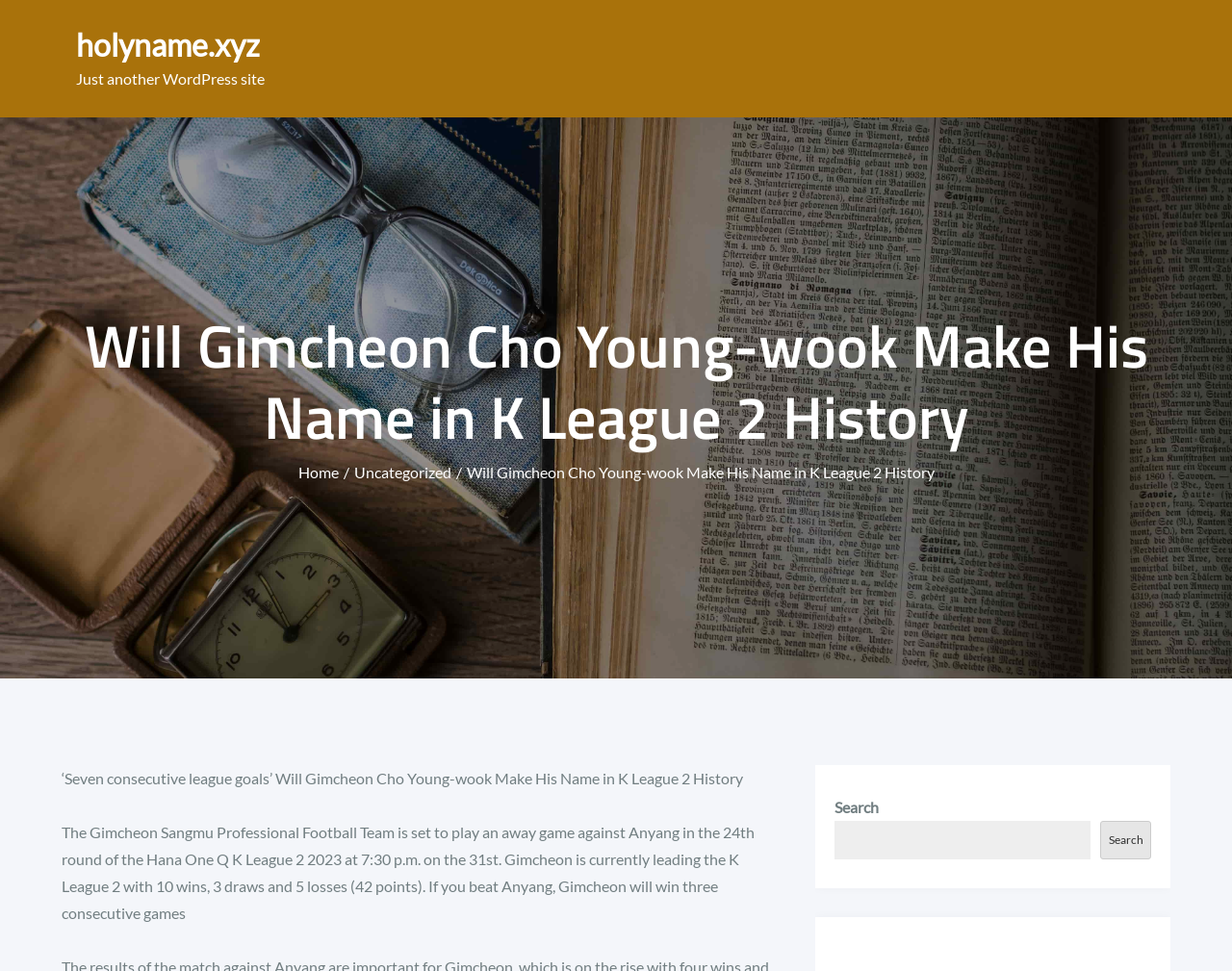Given the element description, predict the bounding box coordinates in the format (top-left x, top-left y, bottom-right x, bottom-right y), using floating point numbers between 0 and 1: Uncategorized

[0.287, 0.477, 0.366, 0.496]